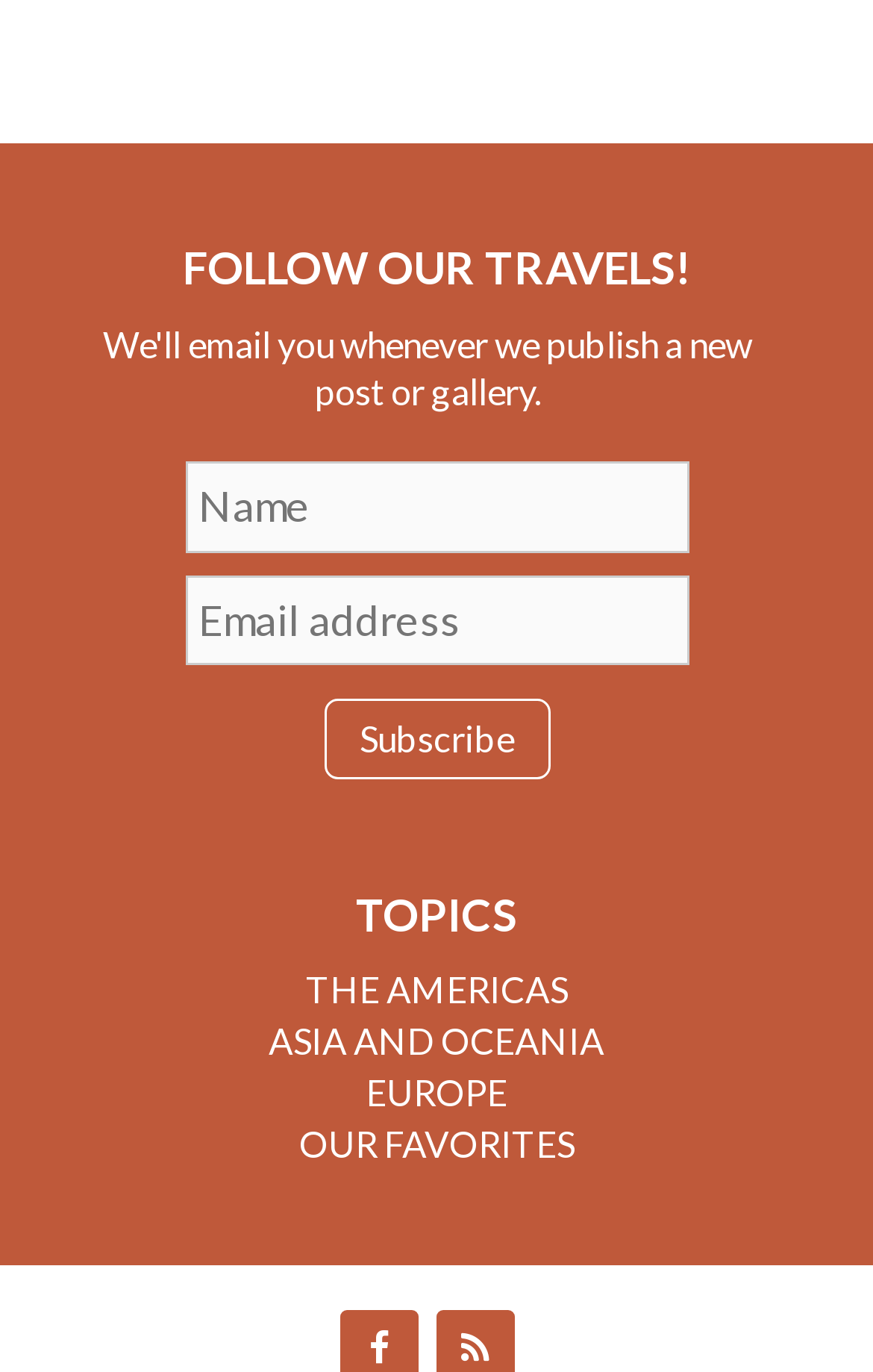What is the call-to-action on the webpage?
Use the information from the screenshot to give a comprehensive response to the question.

The prominent button on the webpage is labeled 'Subscribe', indicating that the primary action the user is encouraged to take is to subscribe to something.